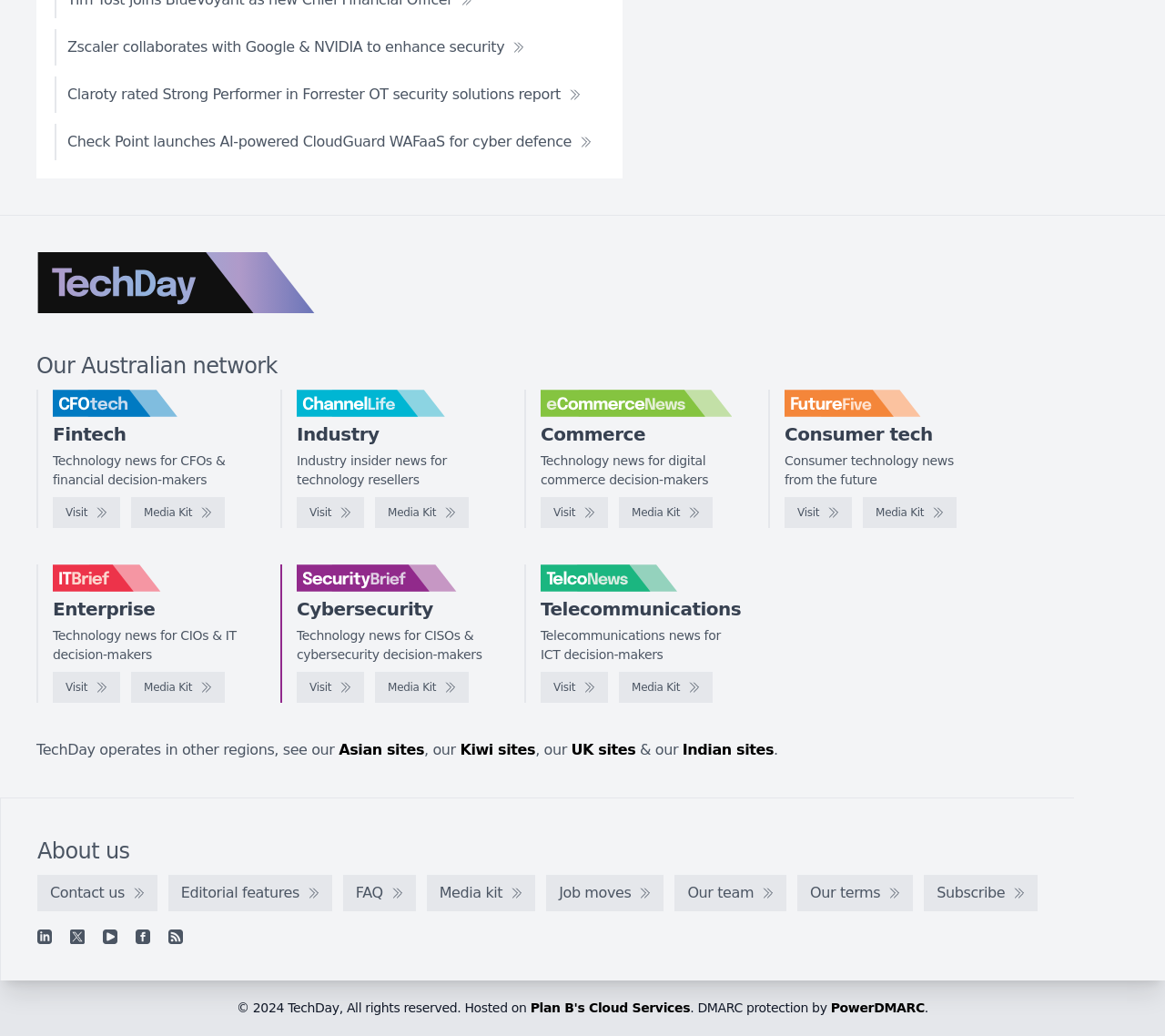Please identify the bounding box coordinates of the area that needs to be clicked to fulfill the following instruction: "Check out CFOtech."

[0.045, 0.376, 0.209, 0.402]